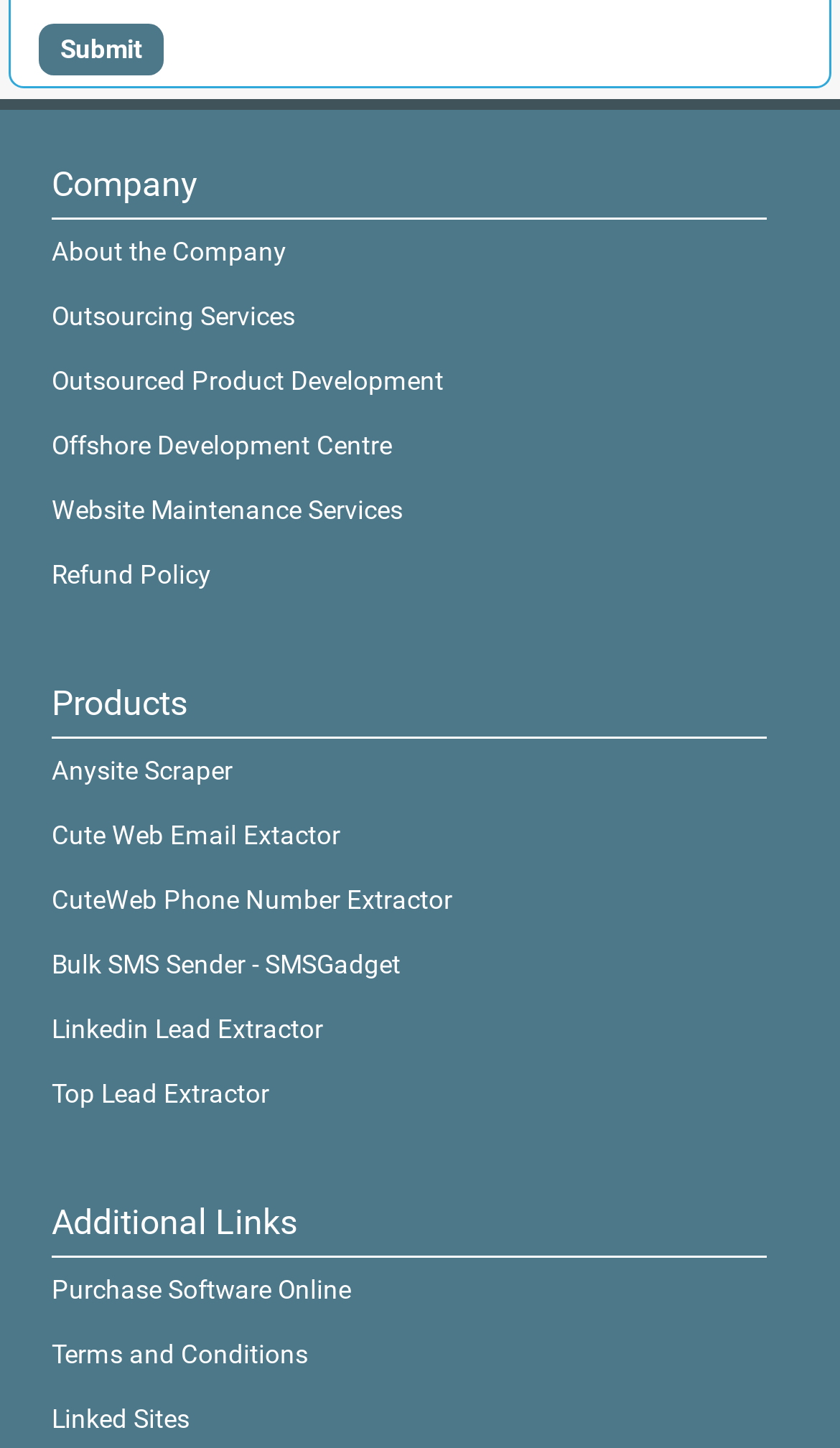How many links are there under 'Company'?
Please provide a comprehensive answer based on the visual information in the image.

I counted the number of links under the 'Company' section, which are 'About the Company', 'Outsourcing Services', 'Outsourced Product Development', 'Offshore Development Centre', 'Website Maintenance Services', and 'Refund Policy'.